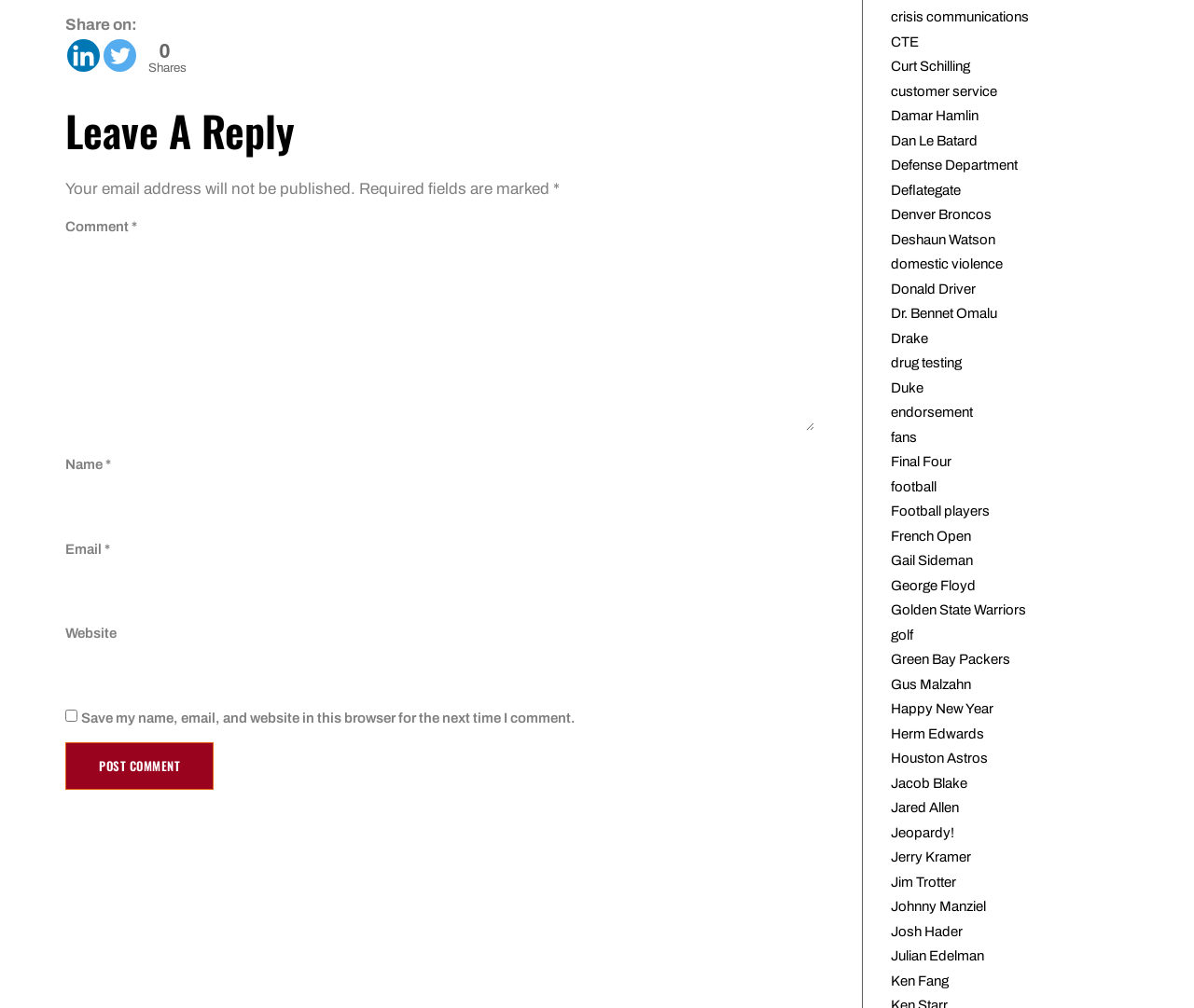Please provide a one-word or short phrase answer to the question:
What is the purpose of the 'Share on:' links?

To share content